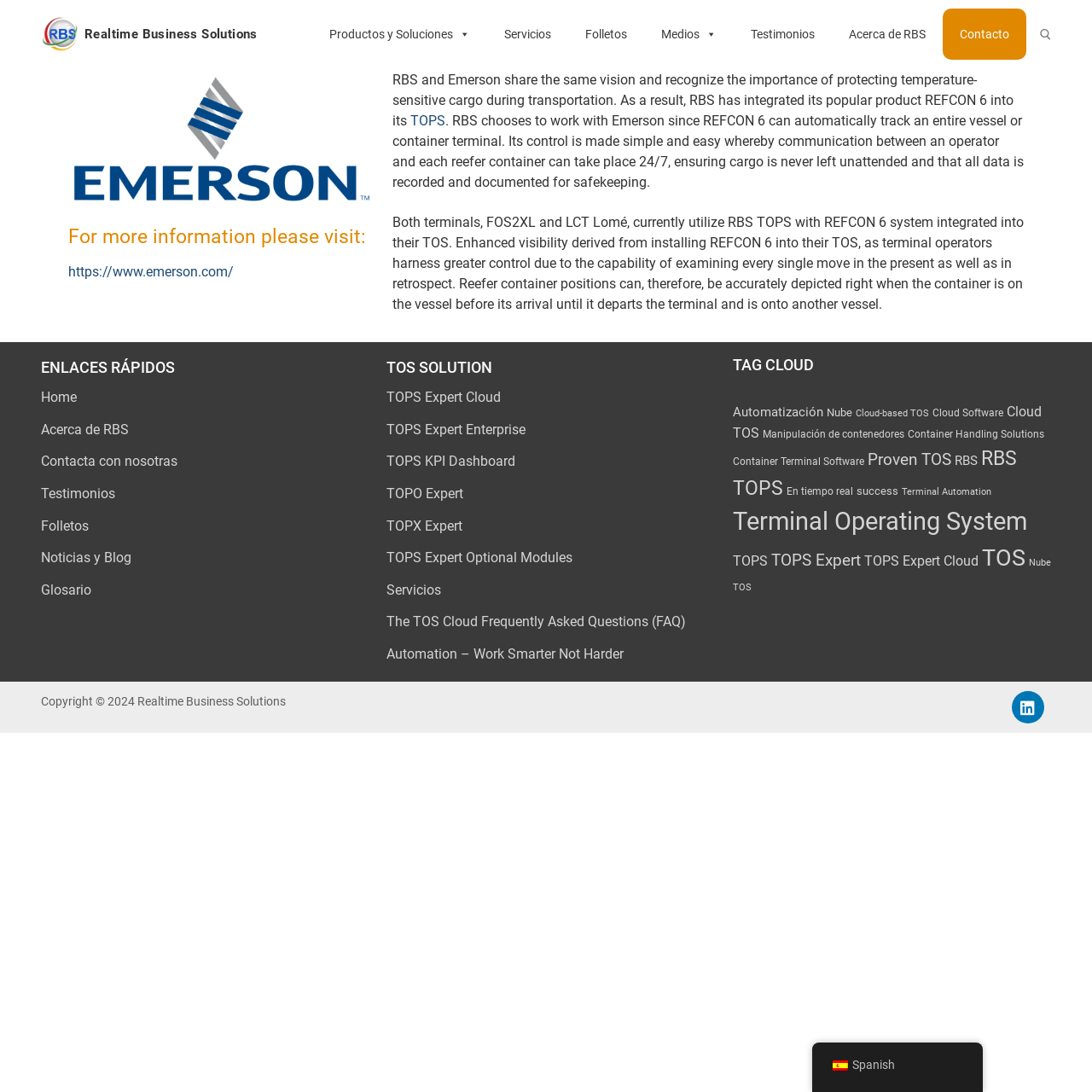Determine the bounding box coordinates for the UI element matching this description: "TOPS Expert Optional Modules".

[0.354, 0.502, 0.646, 0.524]